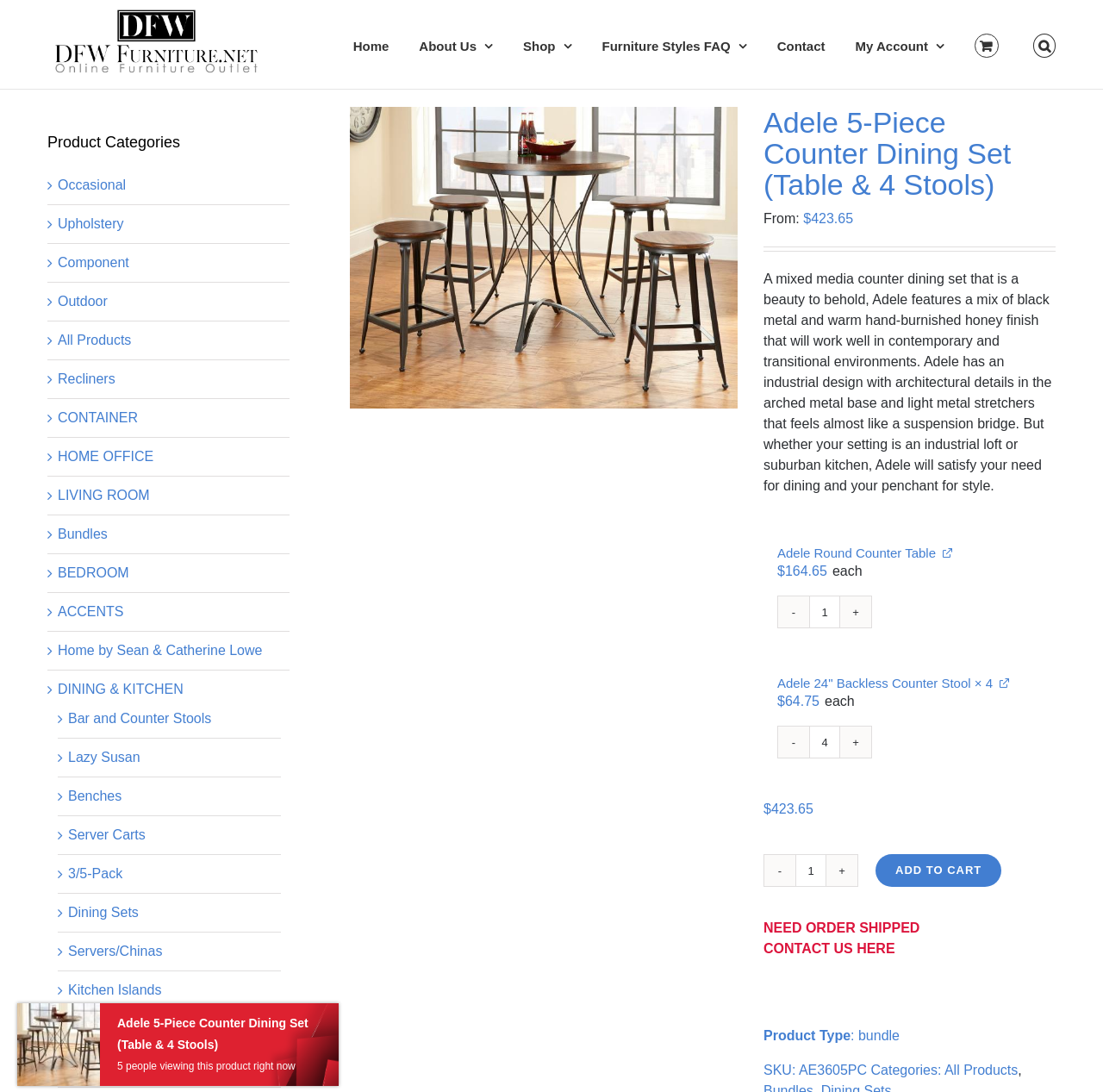Bounding box coordinates are specified in the format (top-left x, top-left y, bottom-right x, bottom-right y). All values are floating point numbers bounded between 0 and 1. Please provide the bounding box coordinate of the region this sentence describes: Server Carts

[0.062, 0.758, 0.132, 0.771]